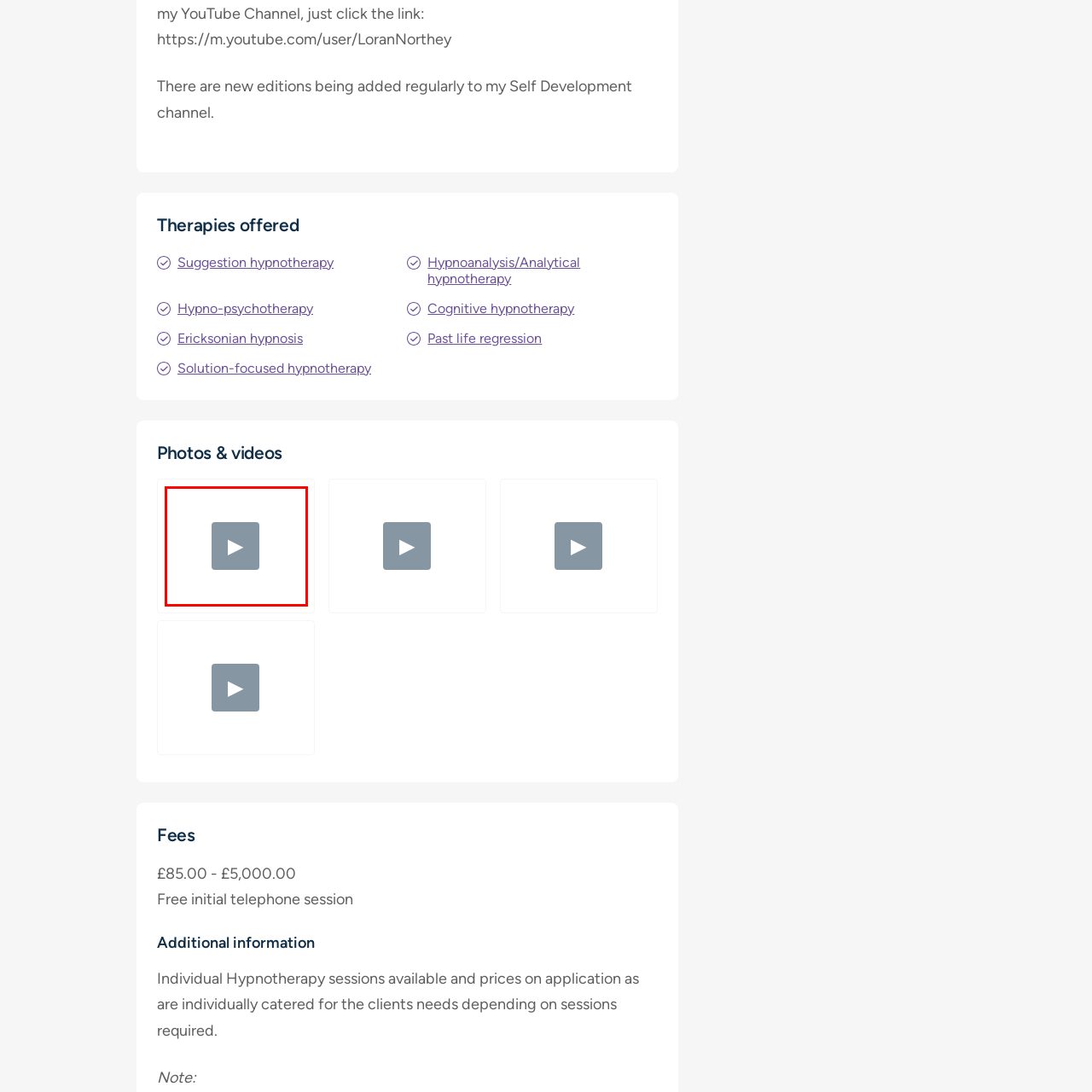Carefully inspect the area of the image highlighted by the red box and deliver a detailed response to the question below, based on your observations: What is the focus of the multimedia content?

The caption suggests that the overall context of the image is focused on mental wellness and personal growth through innovative therapeutic approaches, which implies that the multimedia content is aimed at promoting self-development and therapeutic practices.